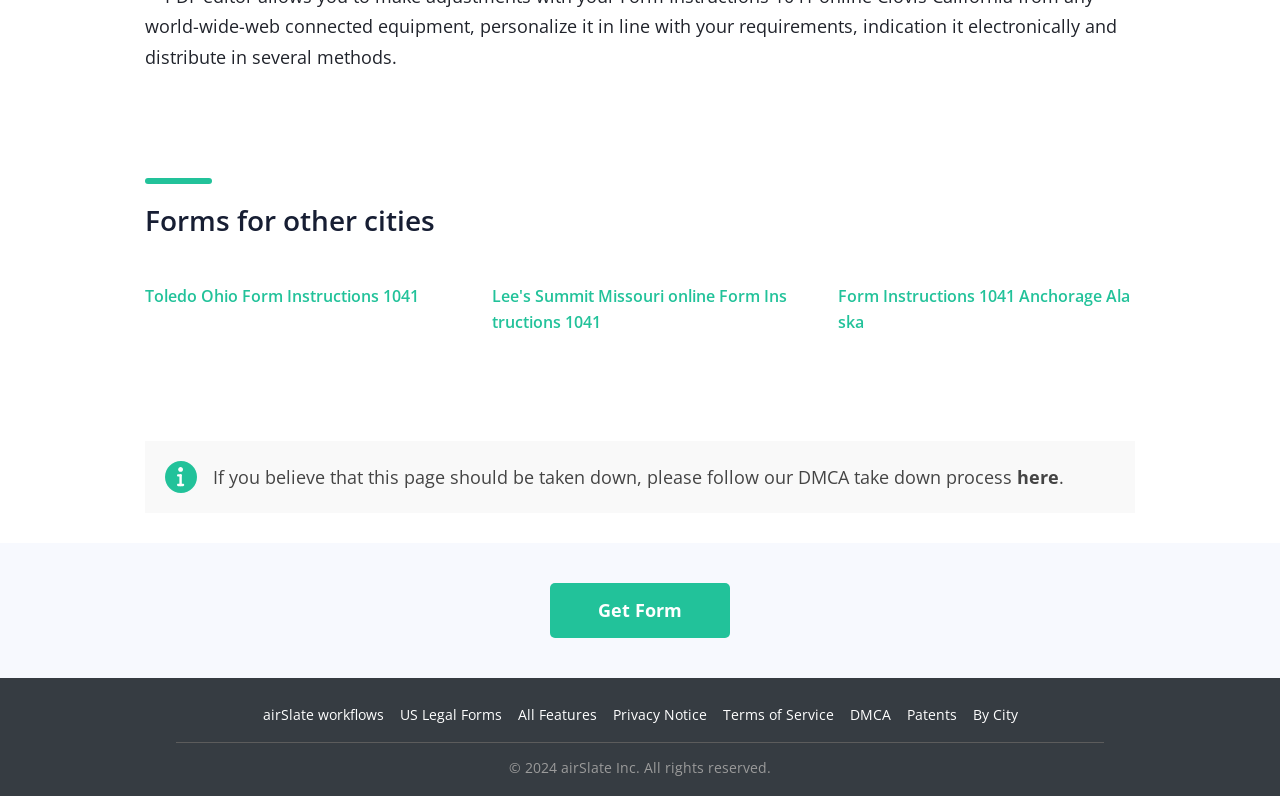How many cities are mentioned on the webpage? Analyze the screenshot and reply with just one word or a short phrase.

3